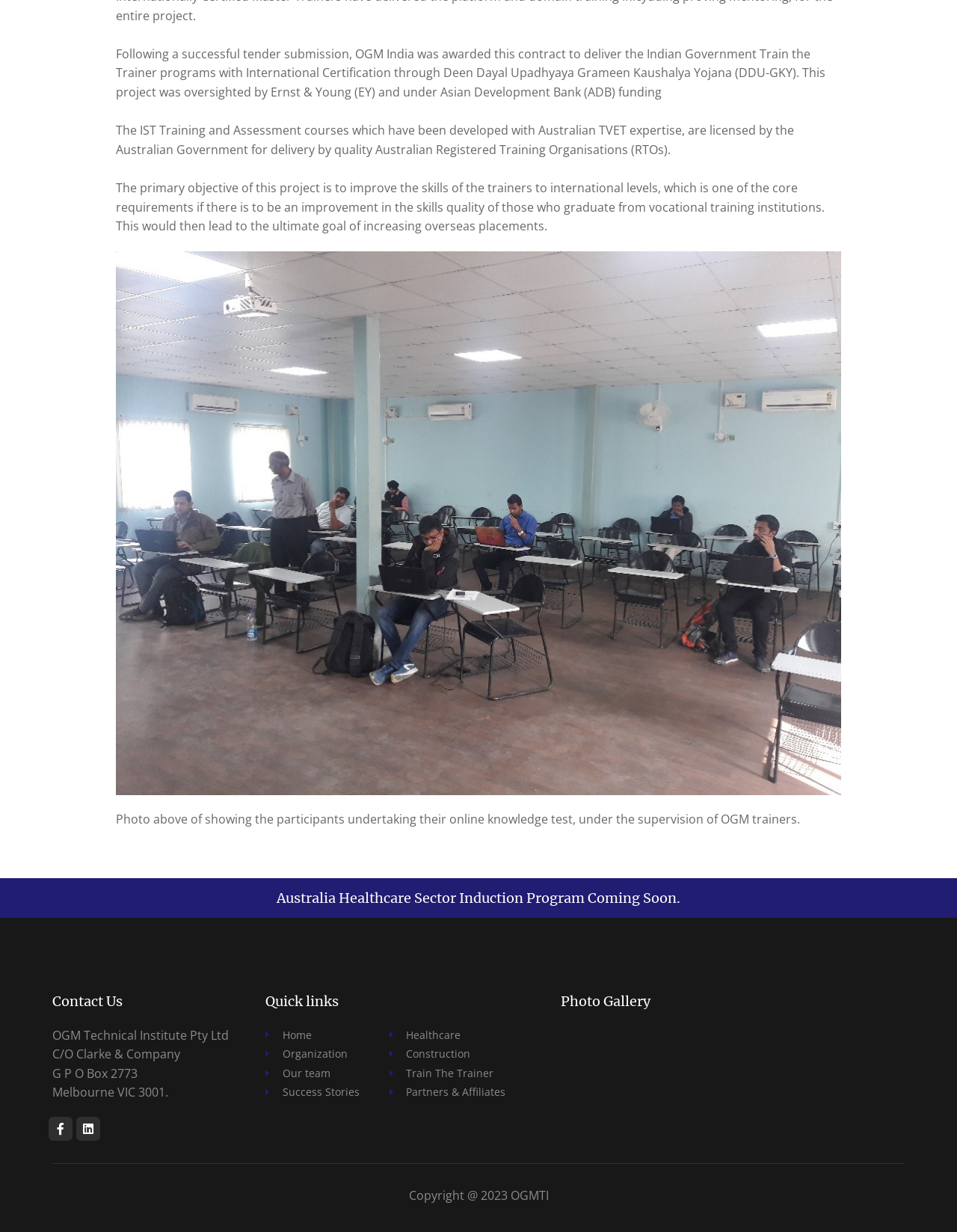Examine the screenshot and answer the question in as much detail as possible: What is the name of the program mentioned in the first paragraph?

The first paragraph of the webpage mentions the program 'Deen Dayal Upadhyaya Grameen Kaushalya Yojana (DDU-GKY)', which is a government program related to vocational training.